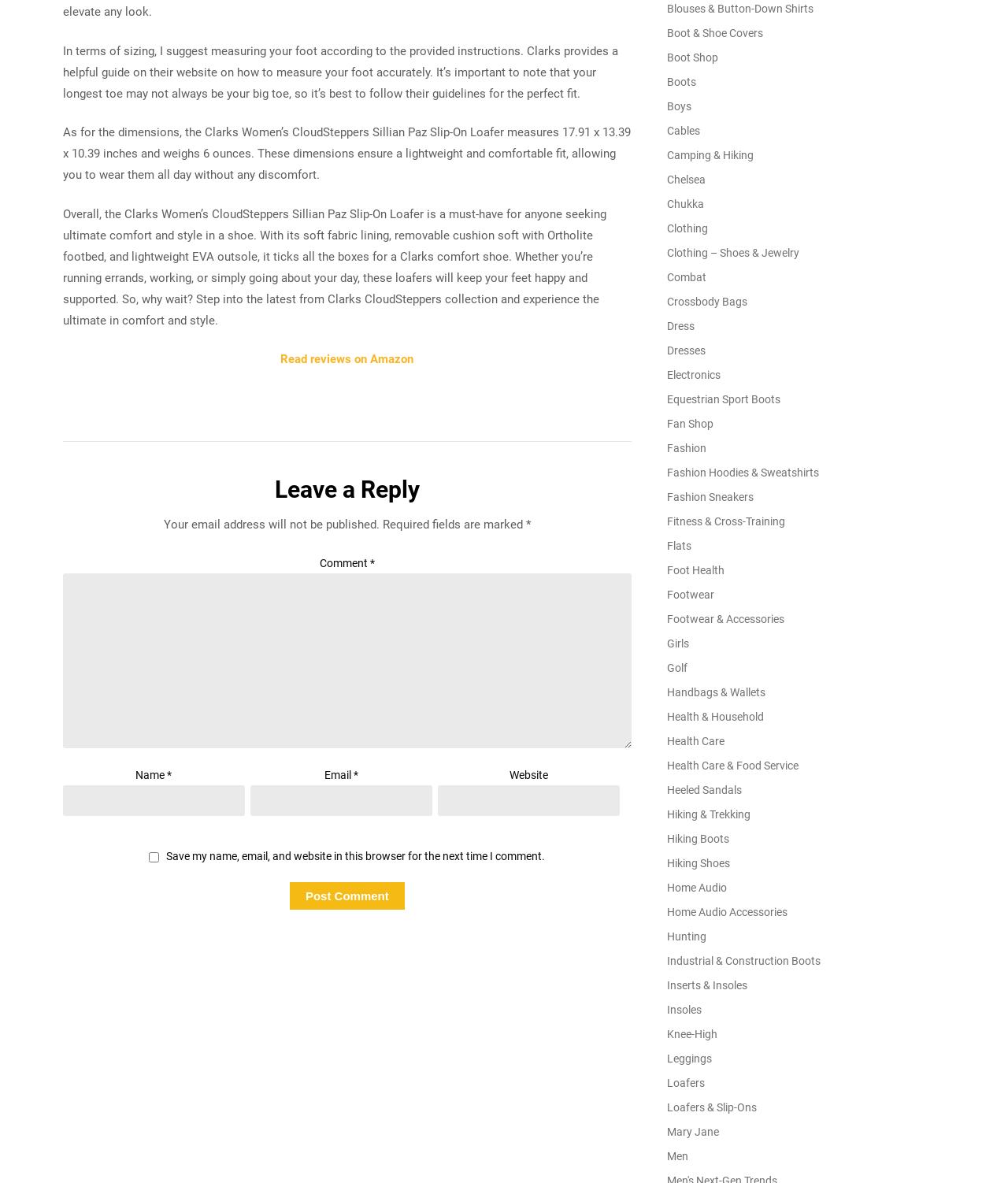By analyzing the image, answer the following question with a detailed response: What is the purpose of the checkbox 'Save my name, email, and website in this browser for the next time I comment'?

The checkbox is likely intended to allow users to save their name, email, and website information in the browser, so that they do not have to re-enter it the next time they want to leave a comment.